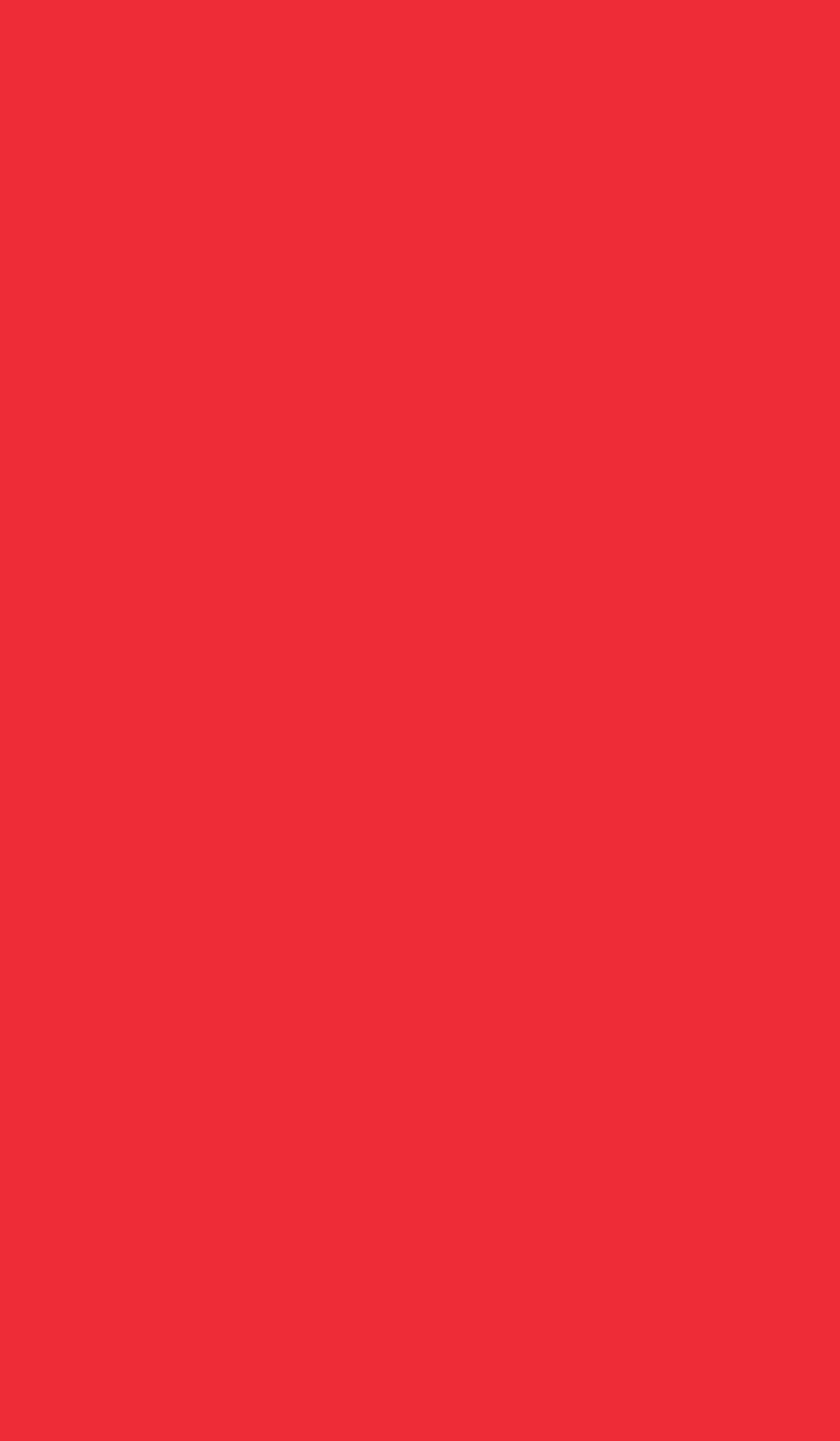How many list items are there under 'TECHNICAL & AFTERCARE'?
Answer the question in a detailed and comprehensive manner.

There are 4 list items under 'TECHNICAL & AFTERCARE' because there are 4 link elements with ListMarker elements as their siblings, and they are all under the 'TECHNICAL & AFTERCARE' category, which is indicated by the StaticText element with the text 'TECHNICAL & AFTERCARE' and bounding box coordinates [0.1, 0.154, 0.733, 0.187].